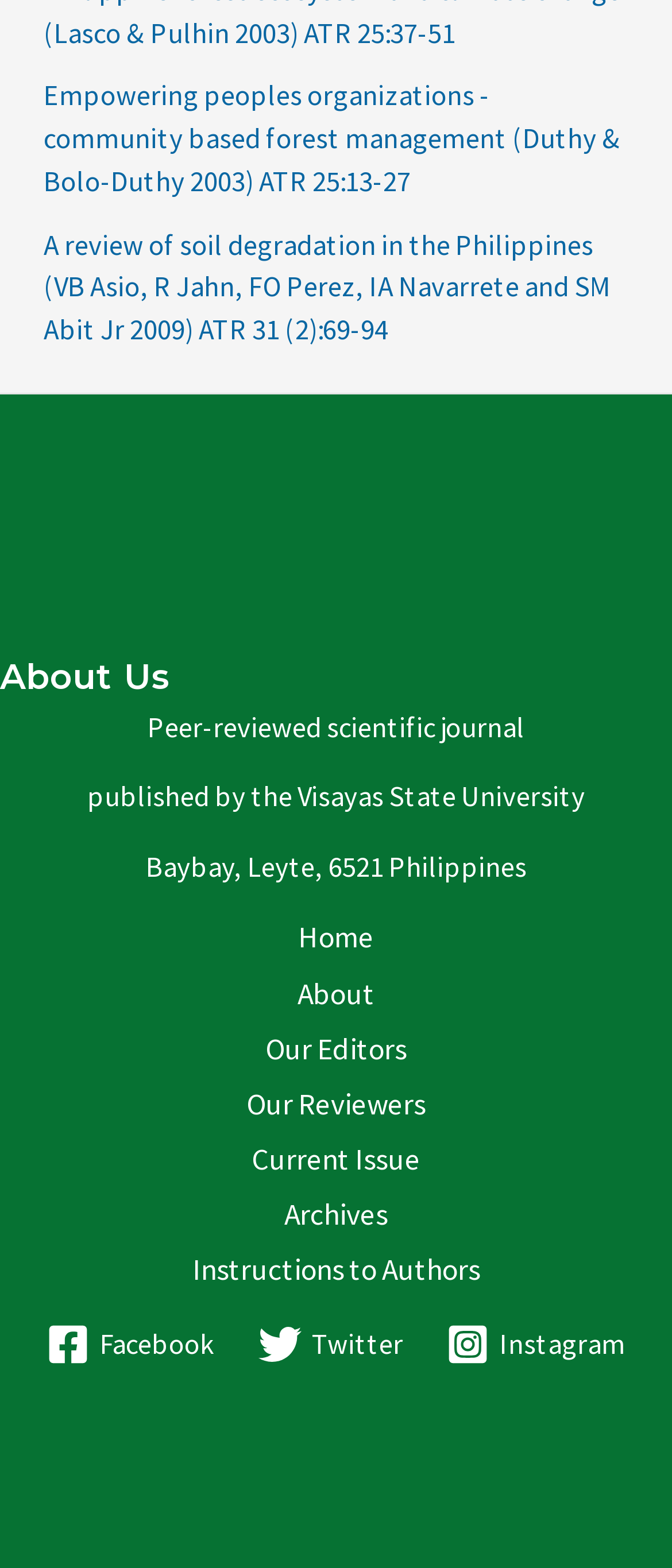How many navigation links are available?
Based on the image, answer the question with as much detail as possible.

I counted the number of link elements within the navigation element, which are used to navigate to different sections of the website. There are seven such links, corresponding to Home, About, Our Editors, Our Reviewers, Current Issue, Archives, and Instructions to Authors.